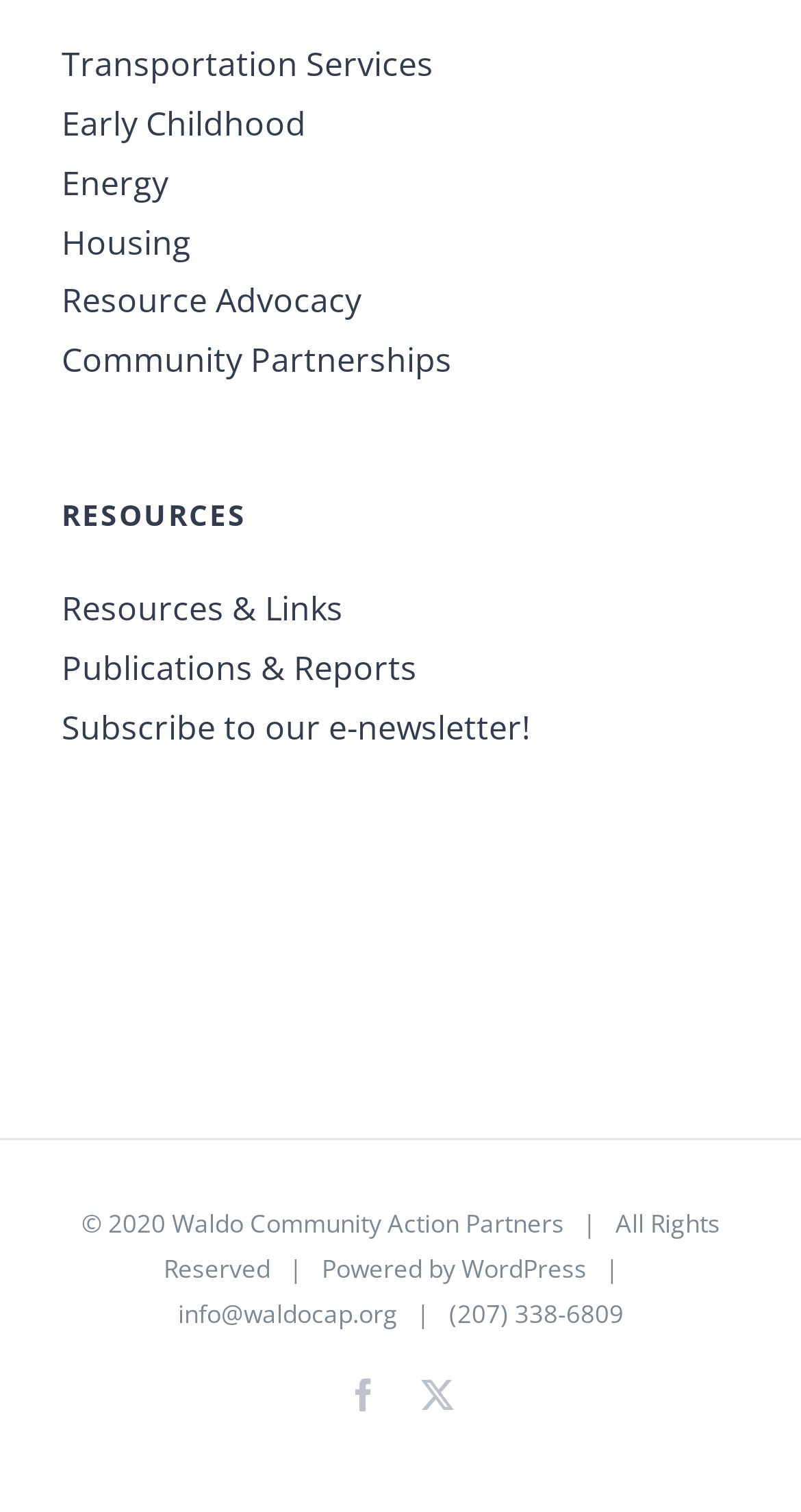Kindly determine the bounding box coordinates for the area that needs to be clicked to execute this instruction: "Check Facebook page".

[0.433, 0.912, 0.474, 0.934]